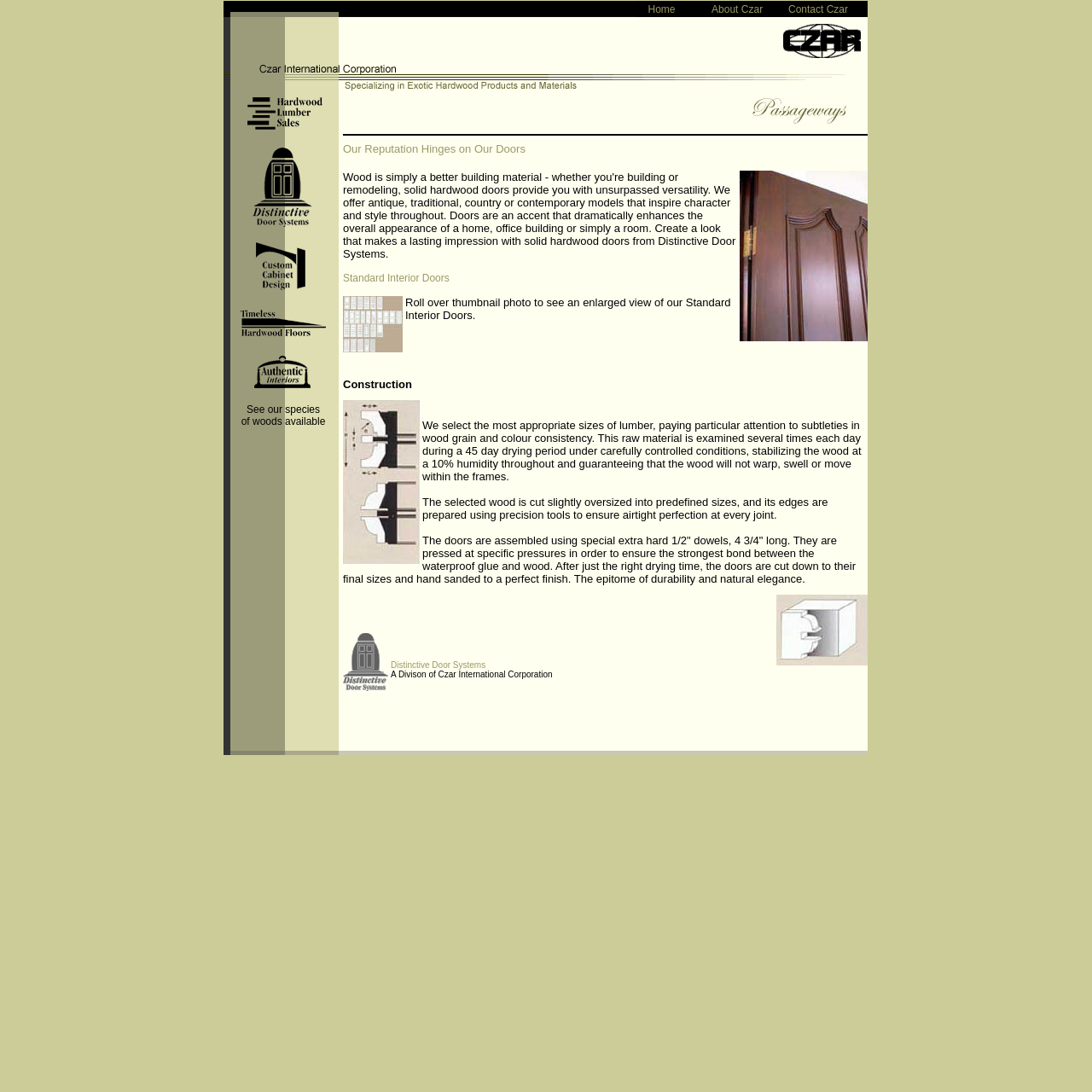Using the format (top-left x, top-left y, bottom-right x, bottom-right y), provide the bounding box coordinates for the described UI element. All values should be floating point numbers between 0 and 1: alt="authentic interiors" name="Nczar_interface_08_01"

[0.205, 0.348, 0.314, 0.361]